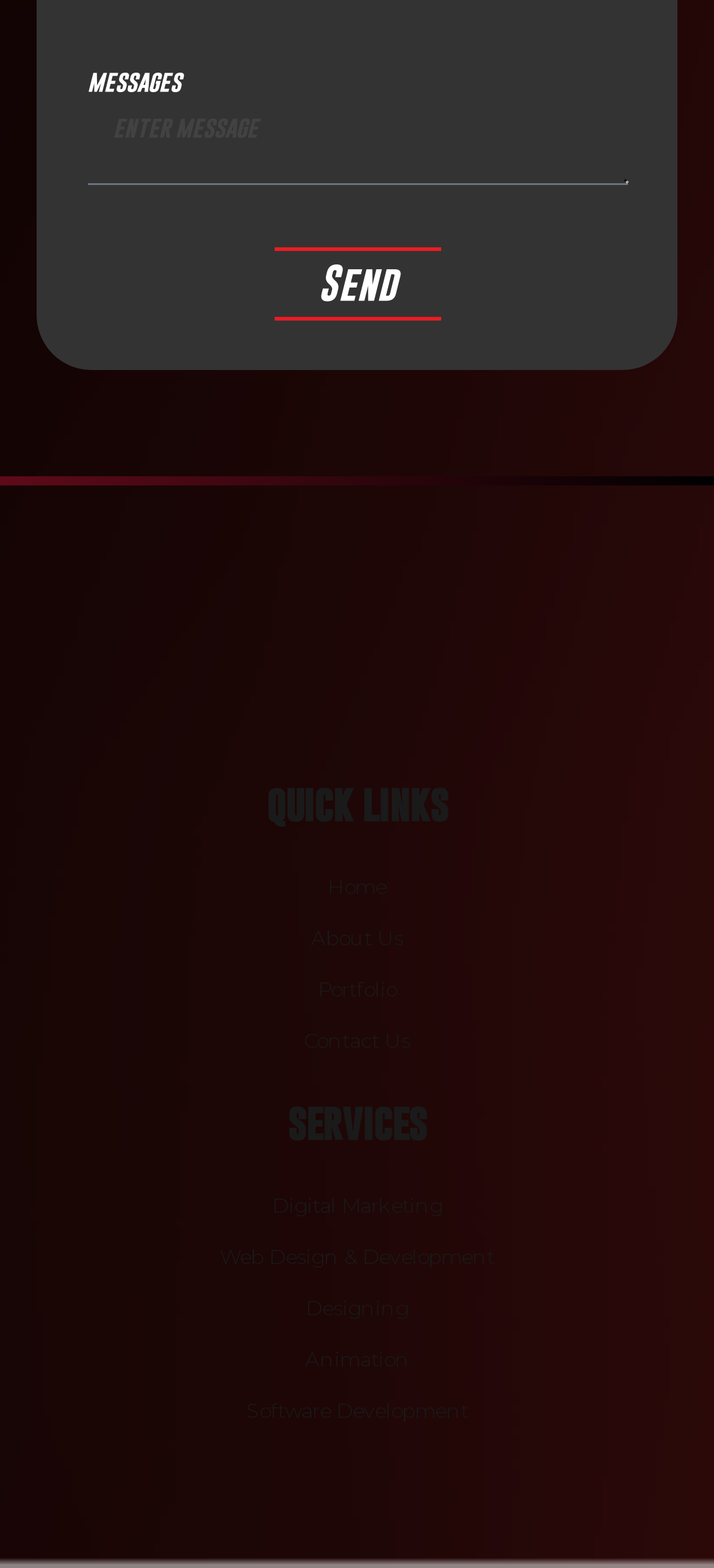What is the position of the 'Send' button?
Please interpret the details in the image and answer the question thoroughly.

The 'Send' button is located below the textbox with the label 'messages', and its bounding box coordinates are [0.383, 0.158, 0.617, 0.204].